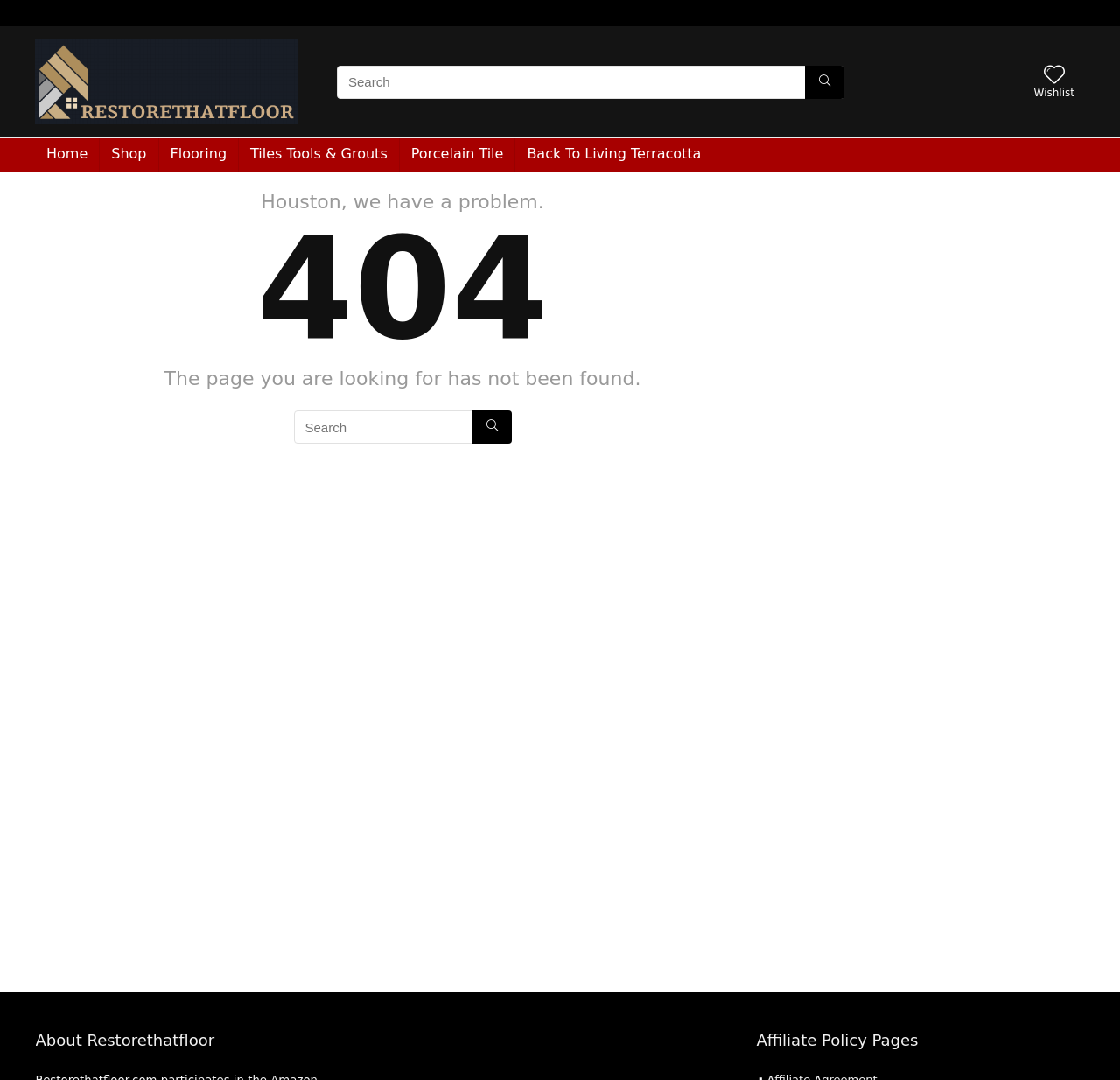Explain the contents of the webpage comprehensively.

The webpage is a 404 error page from the website "Restore That Floor". At the top left, there is a link to the website's homepage, accompanied by an image with the same name. Below this, there is a search bar with a textbox and a search button. 

To the right of the search bar, there is a layout table with a link to the wishlist and a static text "Wishlist". 

On the top navigation menu, there are links to "Home", "Shop", "Flooring", "Tiles Tools & Grouts", "Porcelain Tile", and "Back To Living Terracotta". 

The main content of the page is a message indicating that the page was not found, with a heading "404" and a static text "Houston, we have a problem." Below this, there is a static text "The page you are looking for has not been found." 

There is another search bar with a textbox and a search button below the main content. 

At the bottom of the page, there are two static texts, one about "About Restorethatfloor" and the other about "Affiliate Policy Pages".